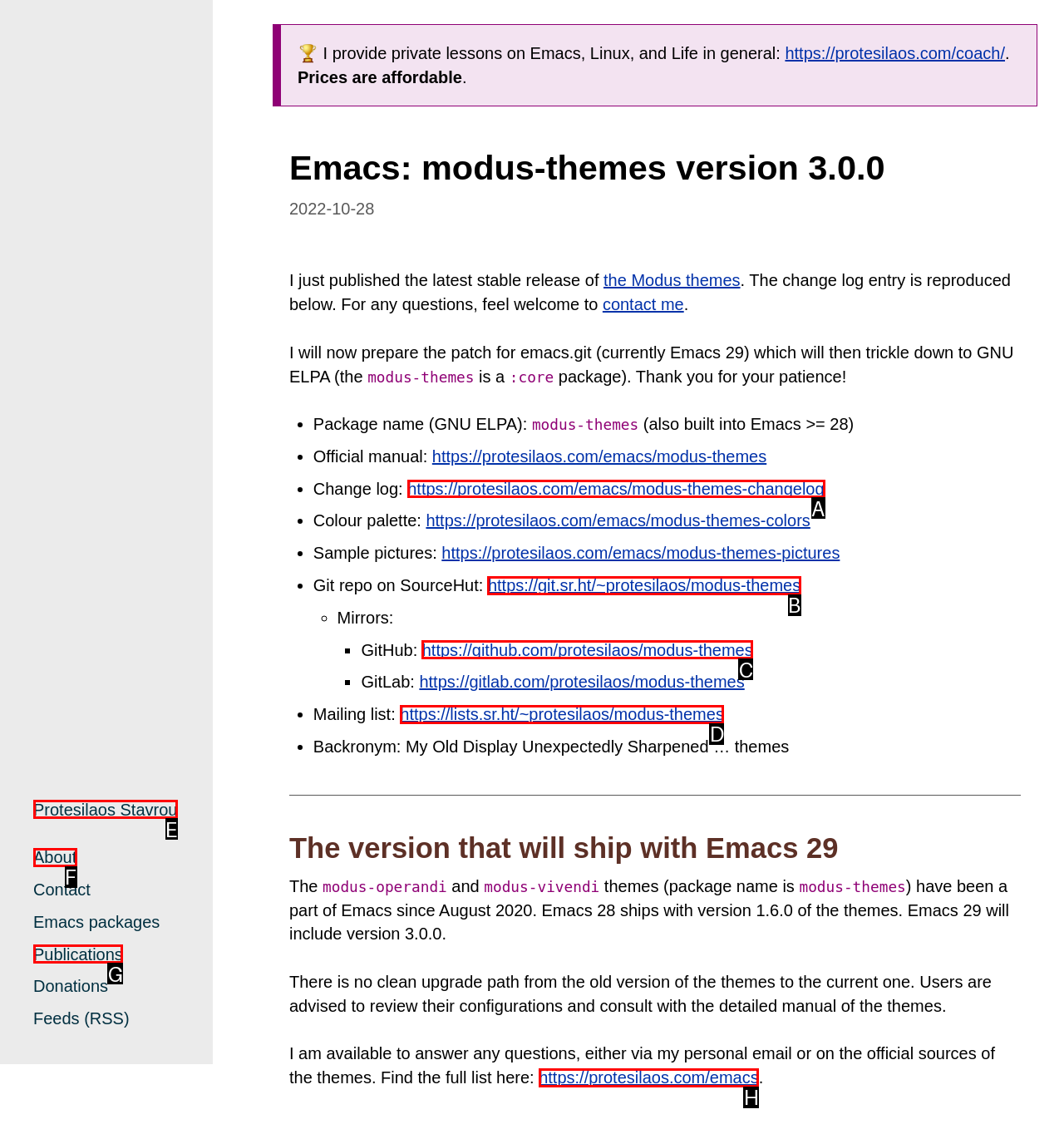Which choice should you pick to execute the task: Check the change log of Modus themes
Respond with the letter associated with the correct option only.

A